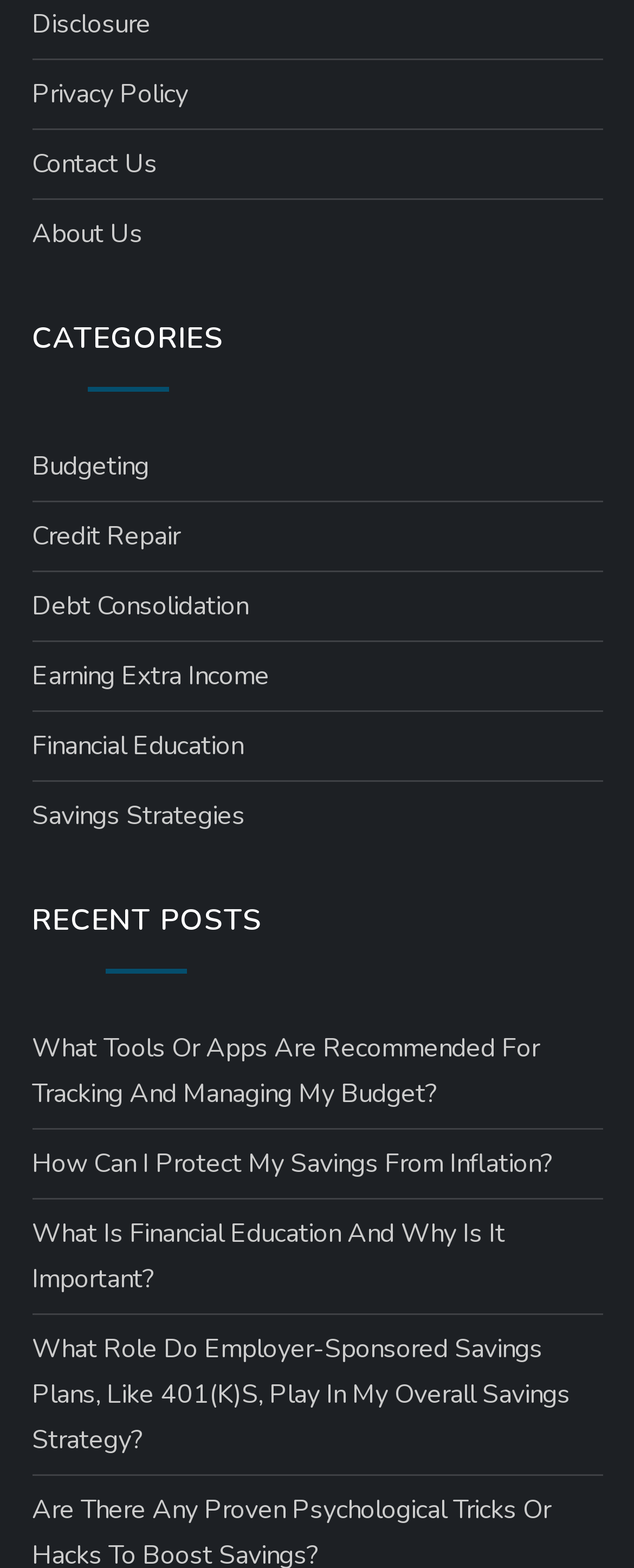Please find the bounding box coordinates of the element's region to be clicked to carry out this instruction: "Contact Us".

[0.05, 0.09, 0.247, 0.119]